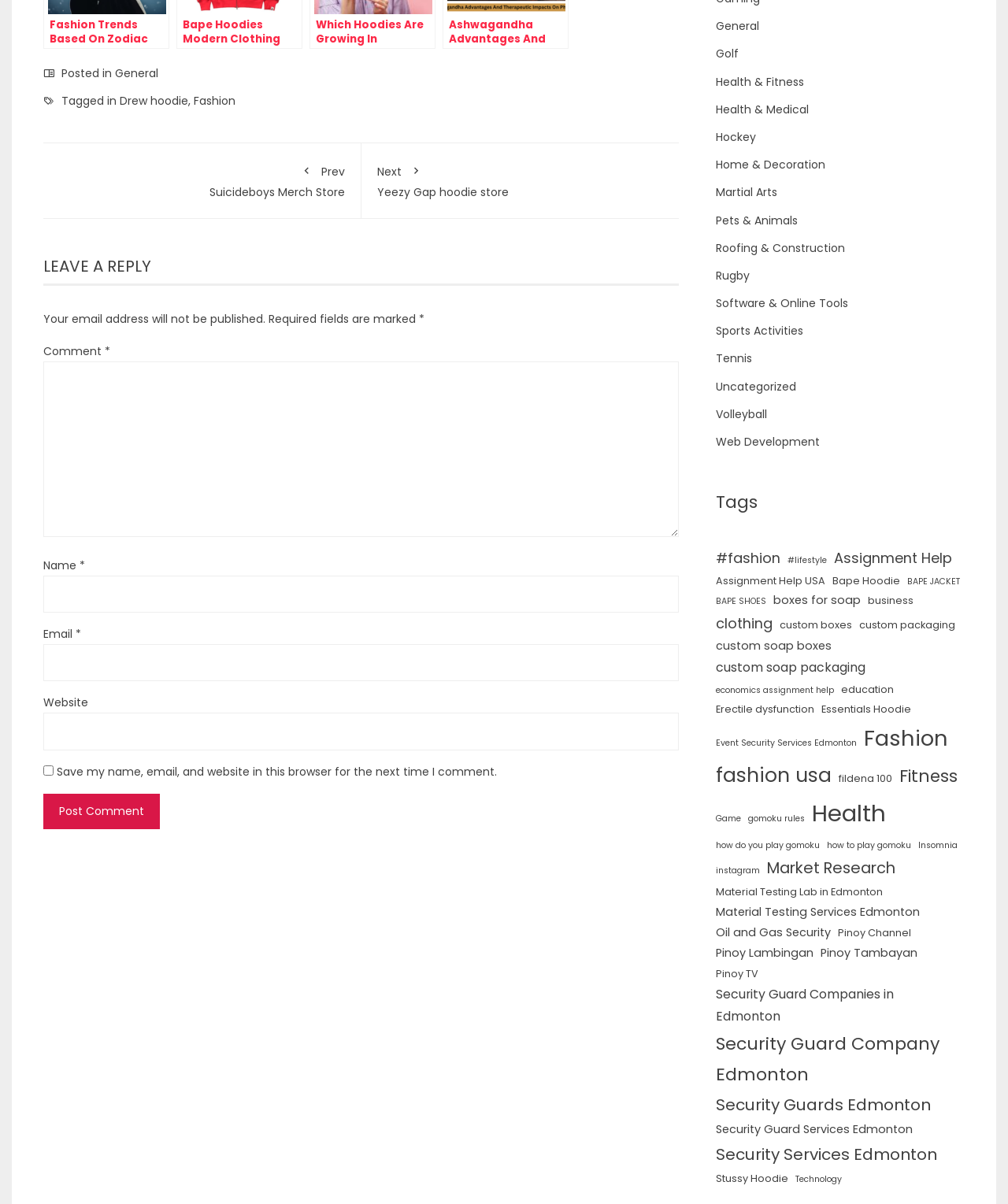Respond to the following query with just one word or a short phrase: 
How many links are present in the footer section?

3